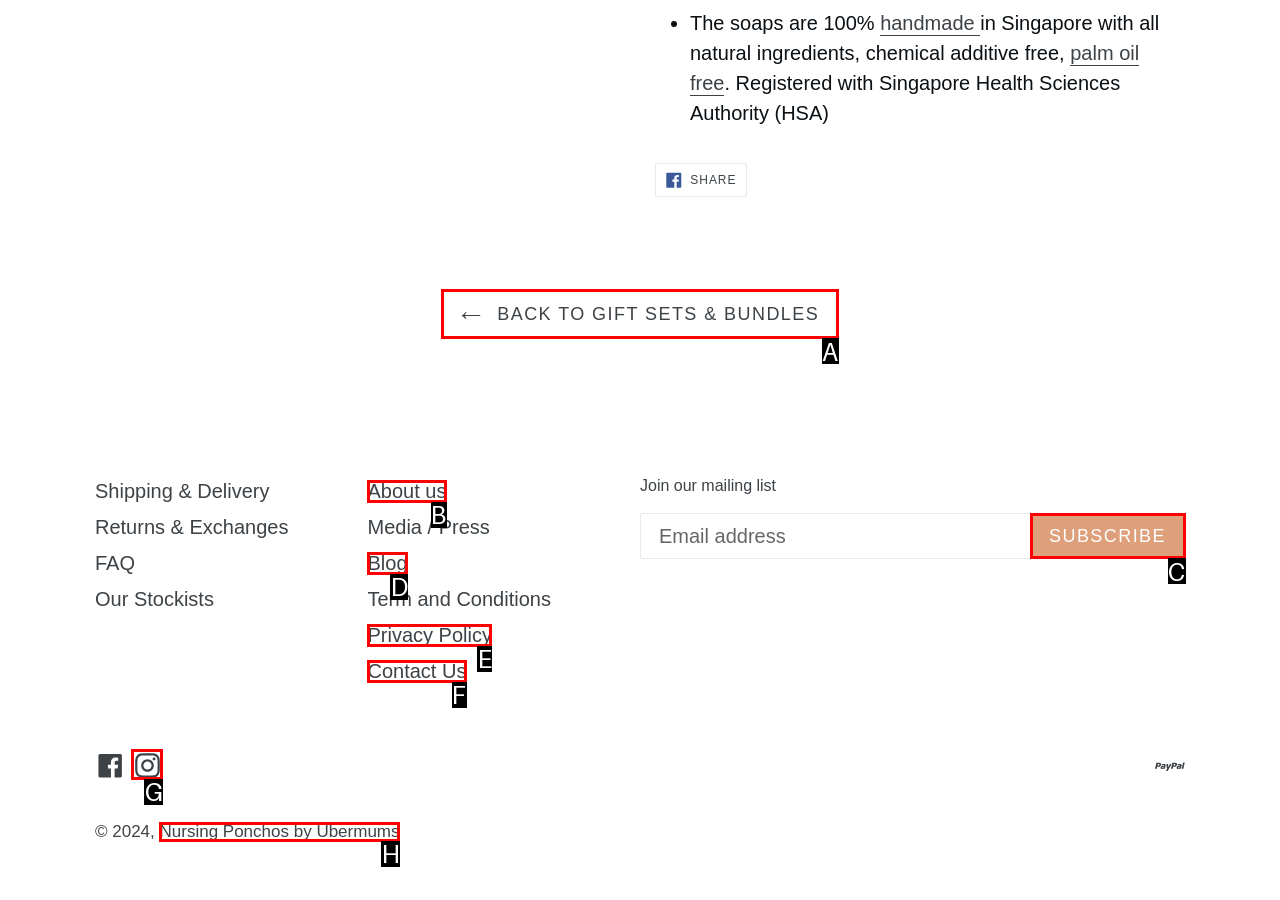Which lettered option should be clicked to achieve the task: Subscribe to the mailing list? Choose from the given choices.

C